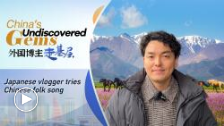What is the focus of the content?
Based on the image, answer the question with as much detail as possible.

The image caption suggests that the content focuses on cultural exchange through music, as the Japanese vlogger is trying a Chinese folk song, highlighting the blend of cultures.